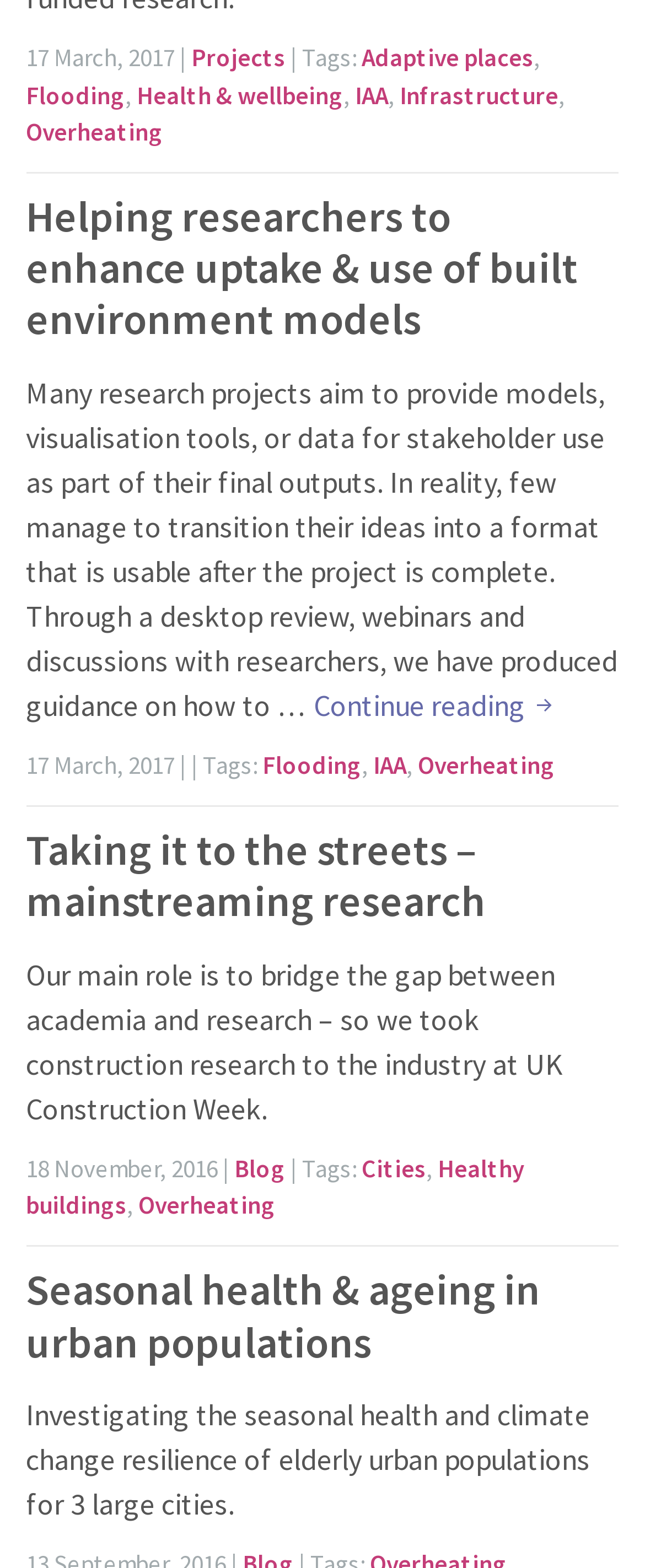Please identify the bounding box coordinates of the area that needs to be clicked to fulfill the following instruction: "View the article 'Taking it to the streets – mainstreaming research'."

[0.04, 0.525, 0.96, 0.591]